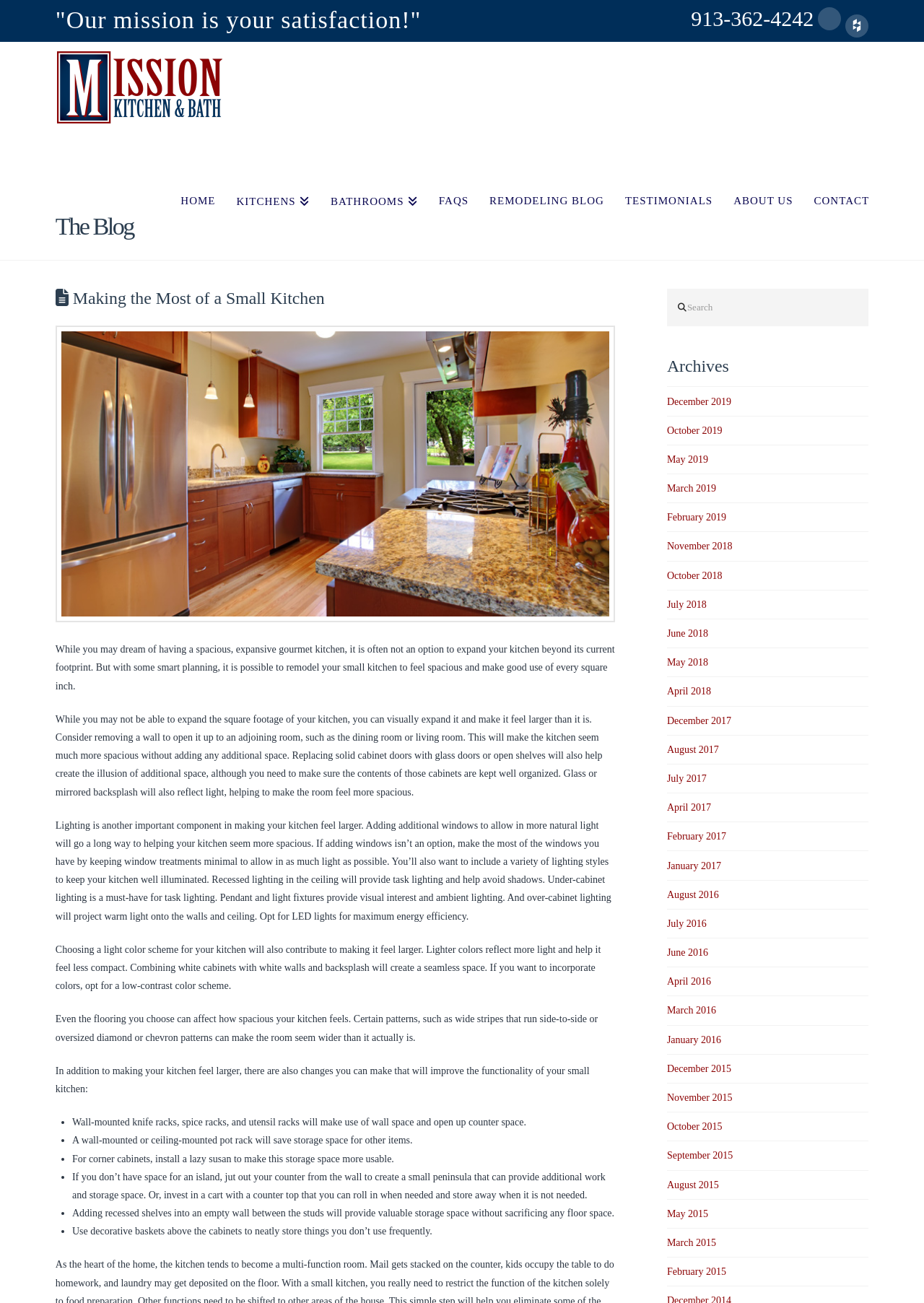What is the main topic of the blog post?
Using the image, answer in one word or phrase.

Making the Most of a Small Kitchen